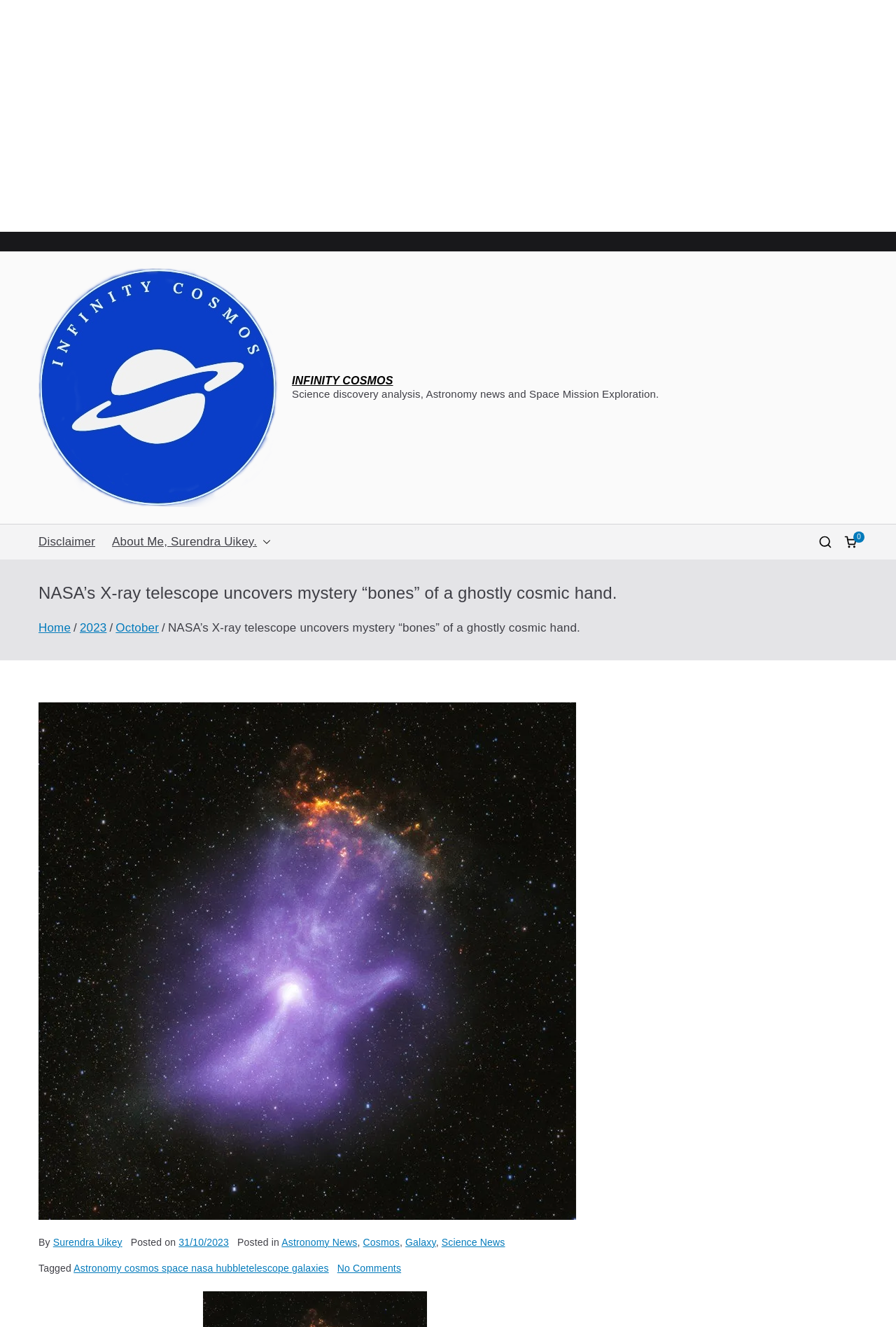Please find the bounding box coordinates (top-left x, top-left y, bottom-right x, bottom-right y) in the screenshot for the UI element described as follows: parent_node: About Me, Surendra Uikey.

[0.287, 0.4, 0.302, 0.416]